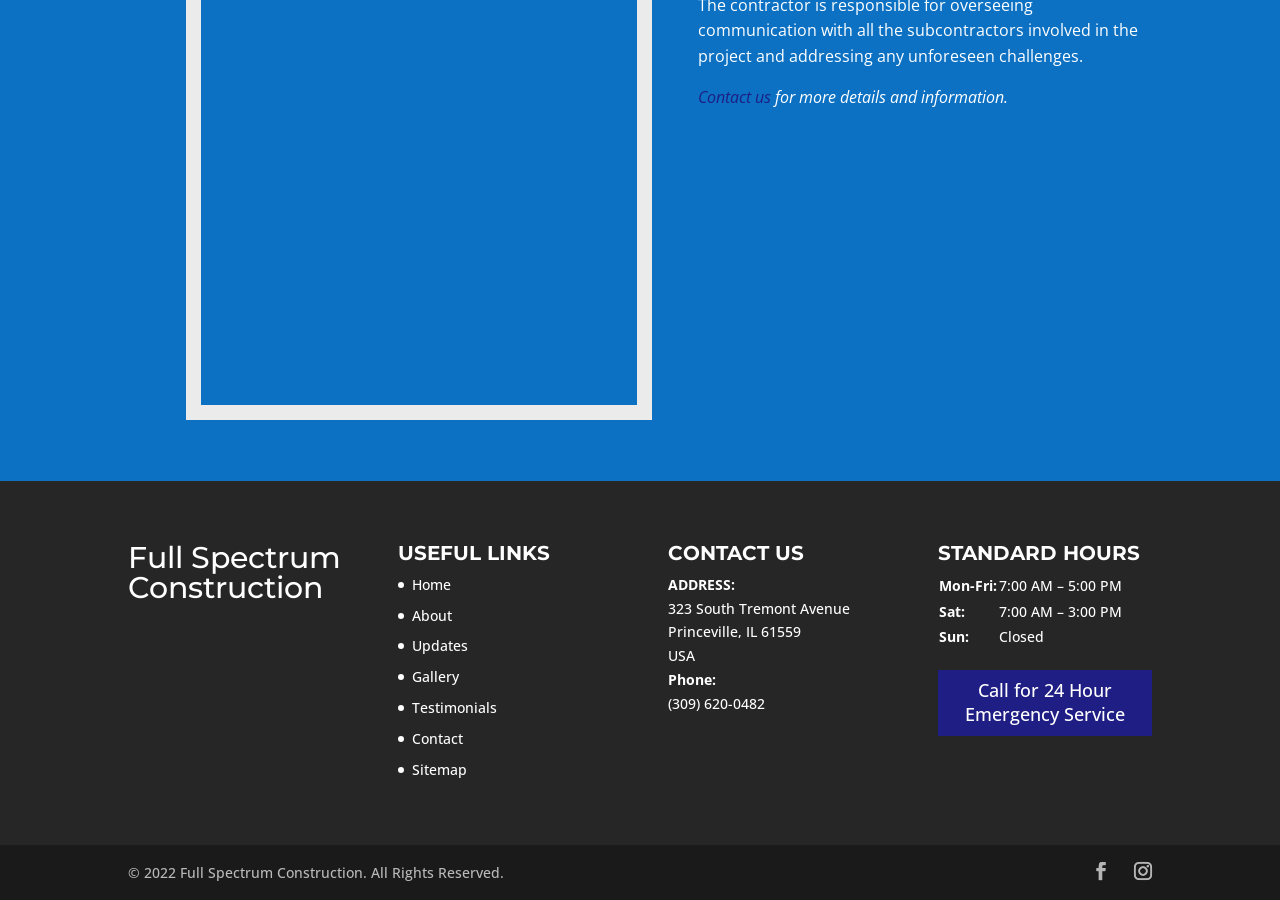Using the information in the image, give a comprehensive answer to the question: 
What are the standard hours on Saturday?

The standard hours on Saturday can be found in the table under the 'STANDARD HOURS' heading, which is located at the bottom right of the webpage. The table has three rows, and the second row corresponds to Saturday.